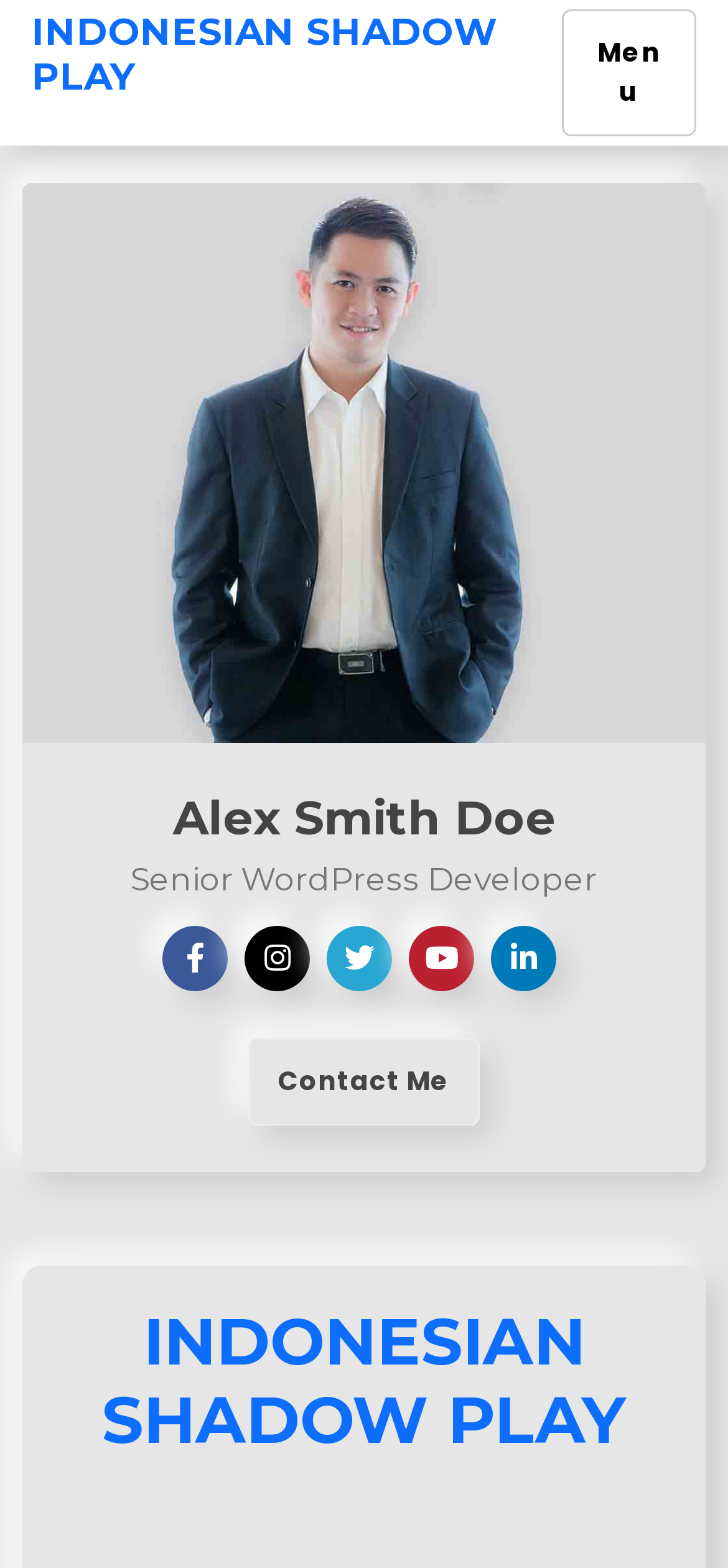Locate and extract the headline of this webpage.

INDONESIAN SHADOW PLAY